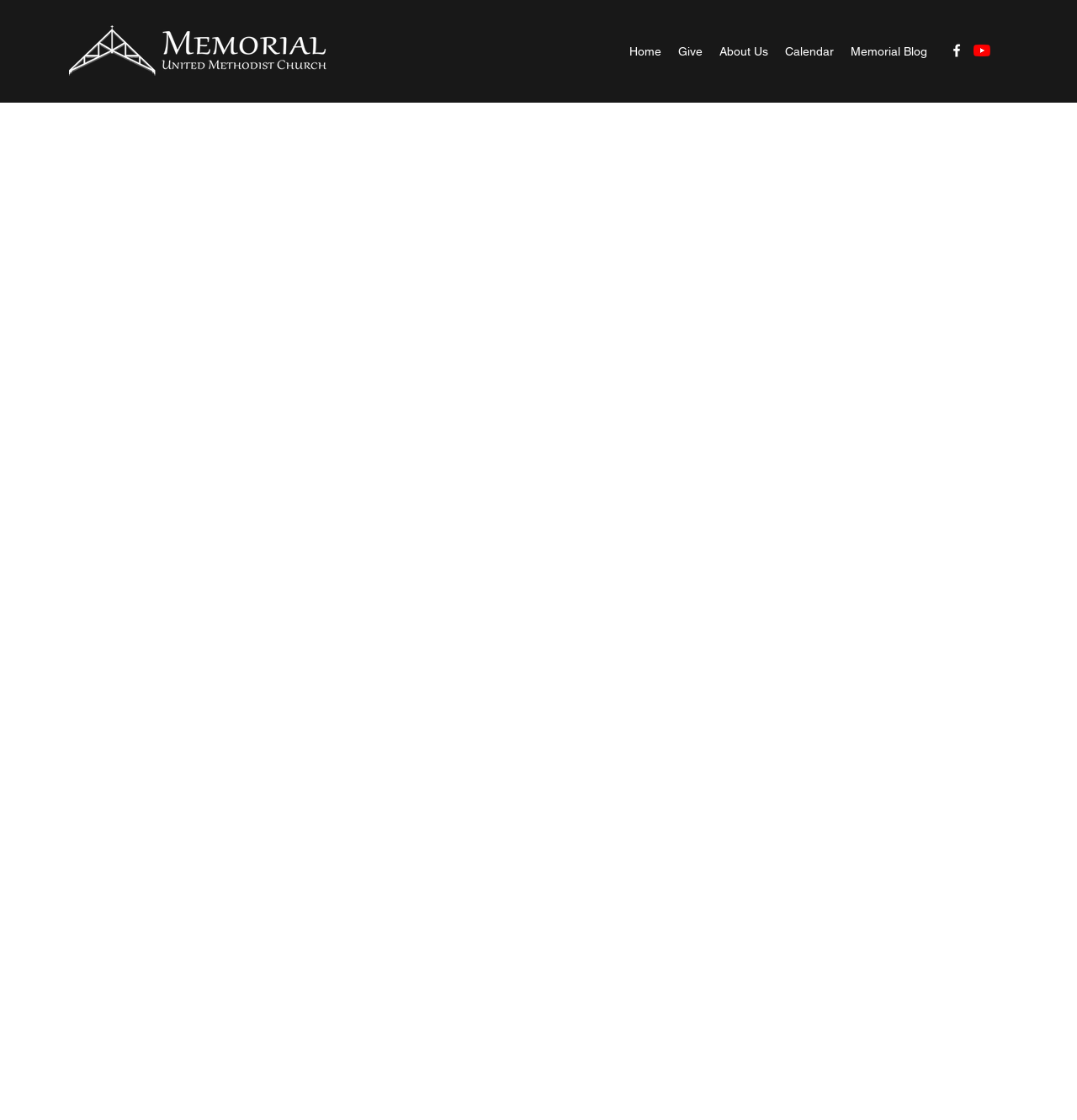Give a one-word or short-phrase answer to the following question: 
What is the third navigation item?

Give